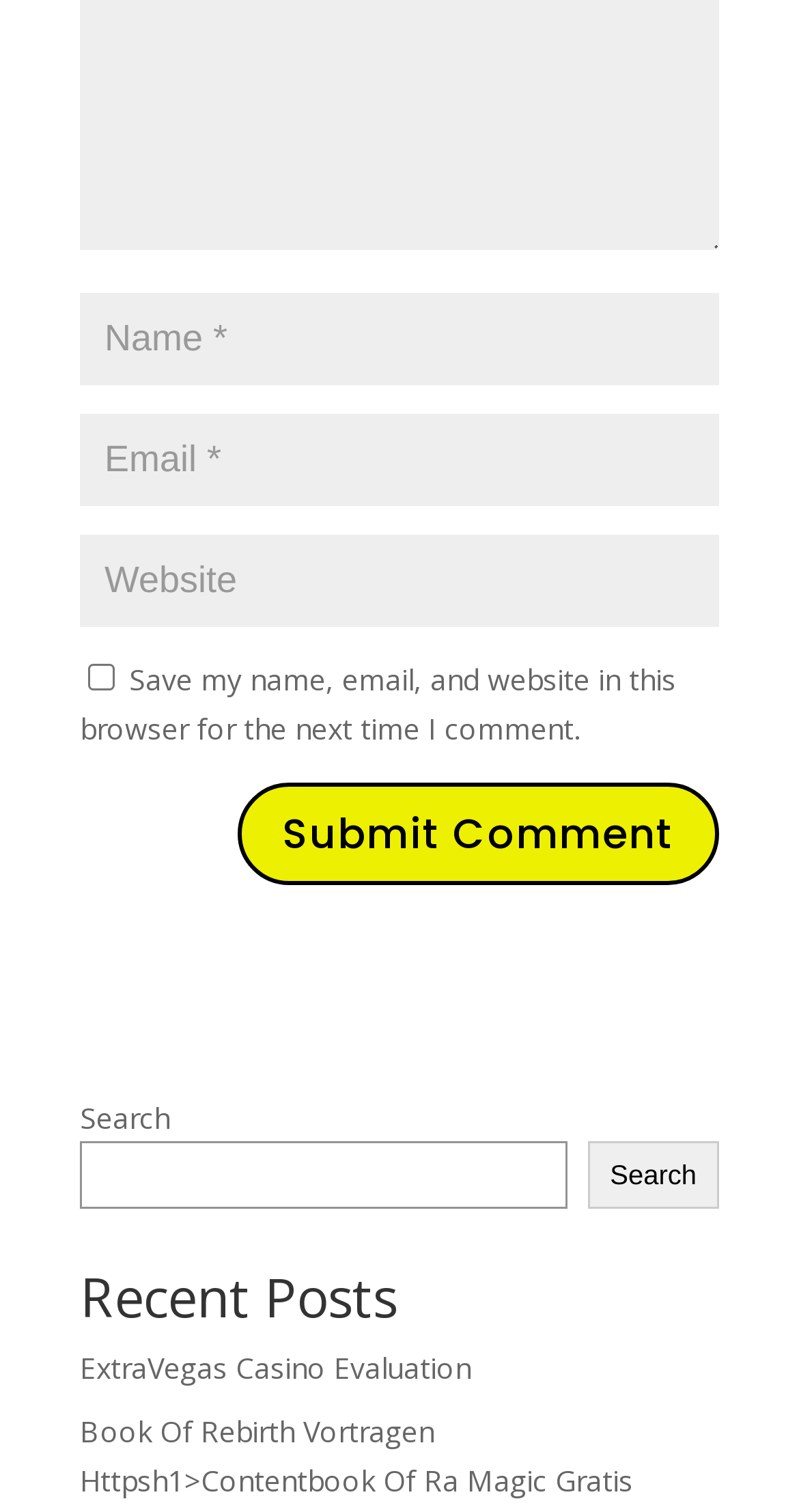Locate the bounding box coordinates of the area where you should click to accomplish the instruction: "Input your email".

[0.1, 0.274, 0.9, 0.335]